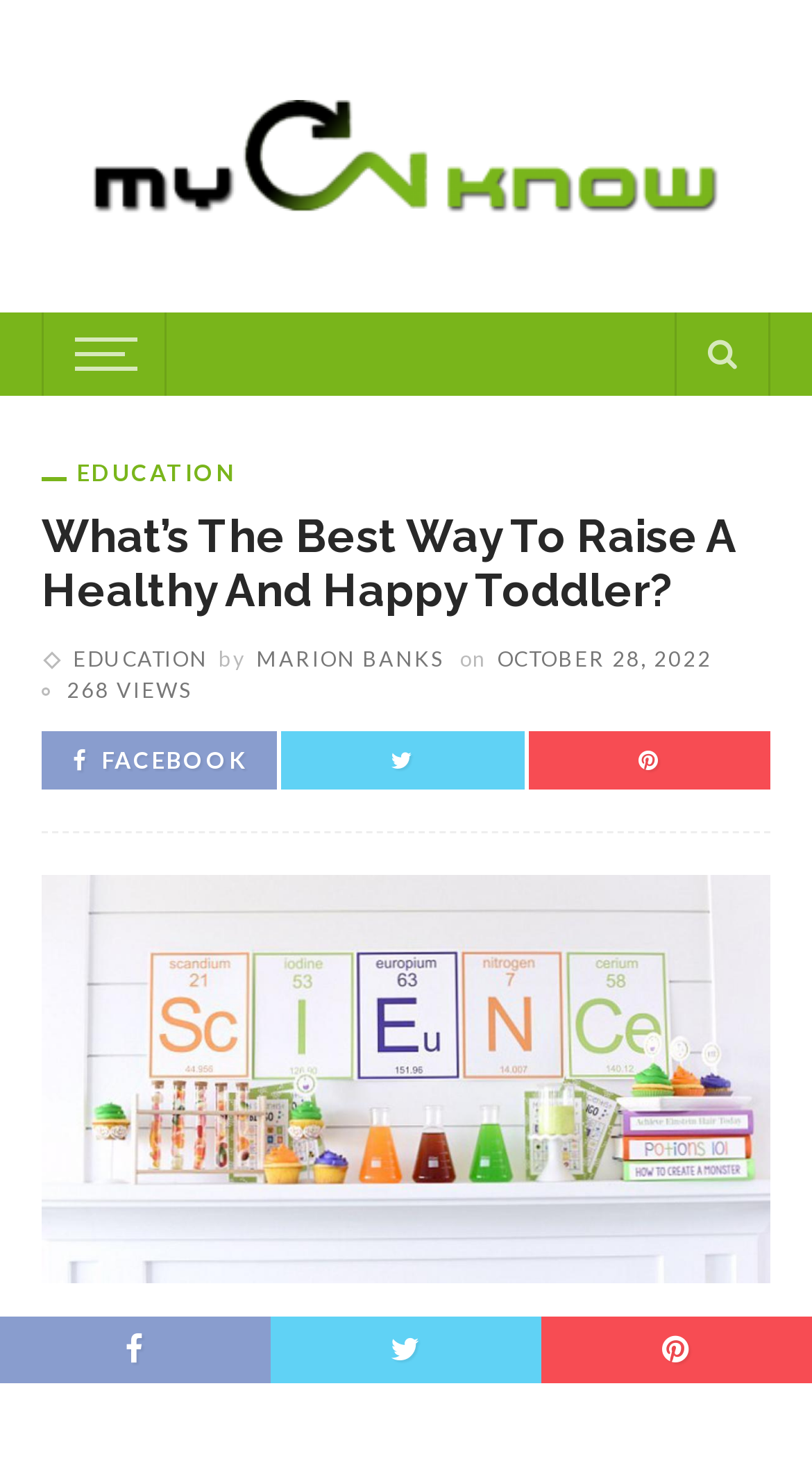Please extract the webpage's main title and generate its text content.

What’s The Best Way To Raise A Healthy And Happy Toddler?